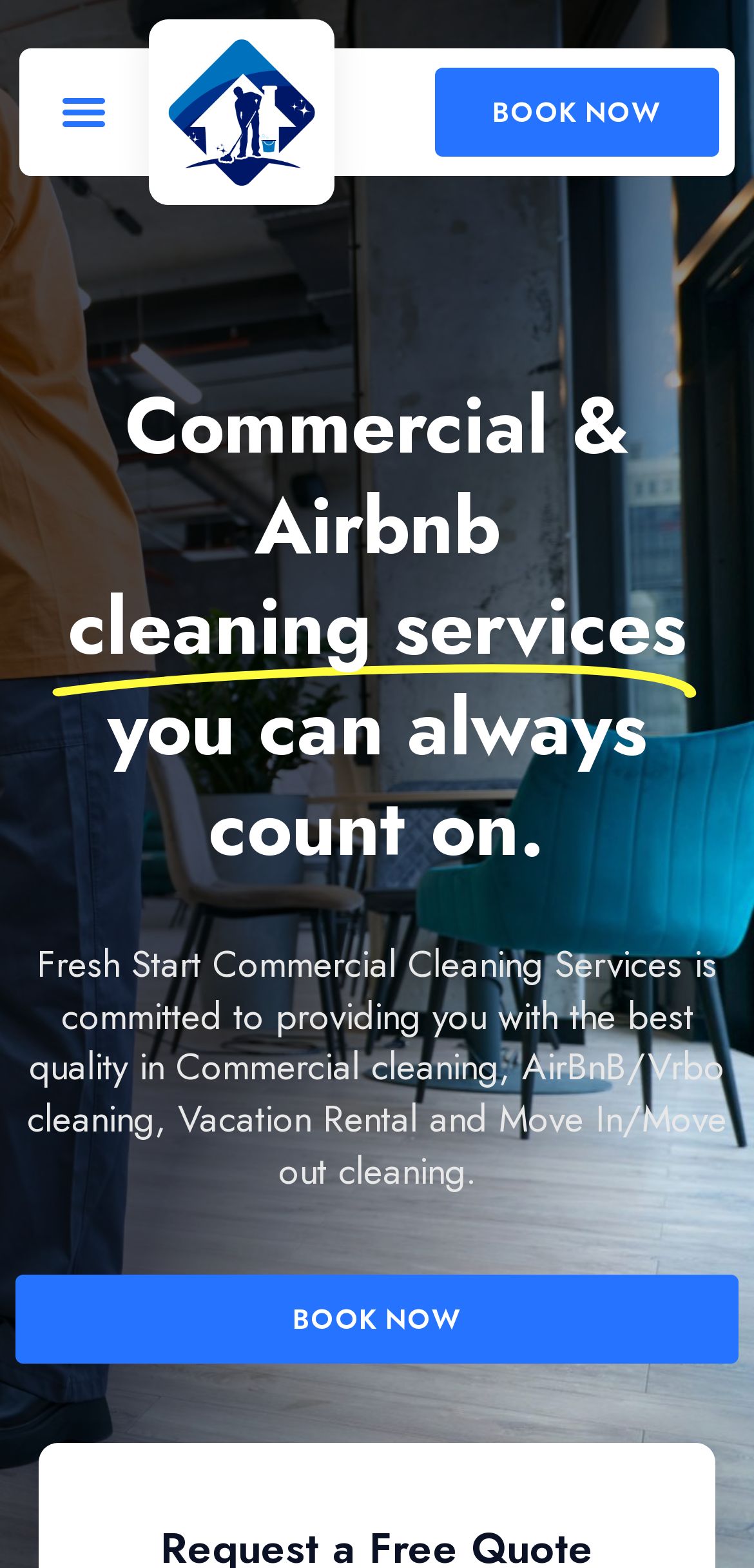What is the focus of the webpage?
Refer to the image and provide a one-word or short phrase answer.

Fresh Start Commercial Cleaning Services